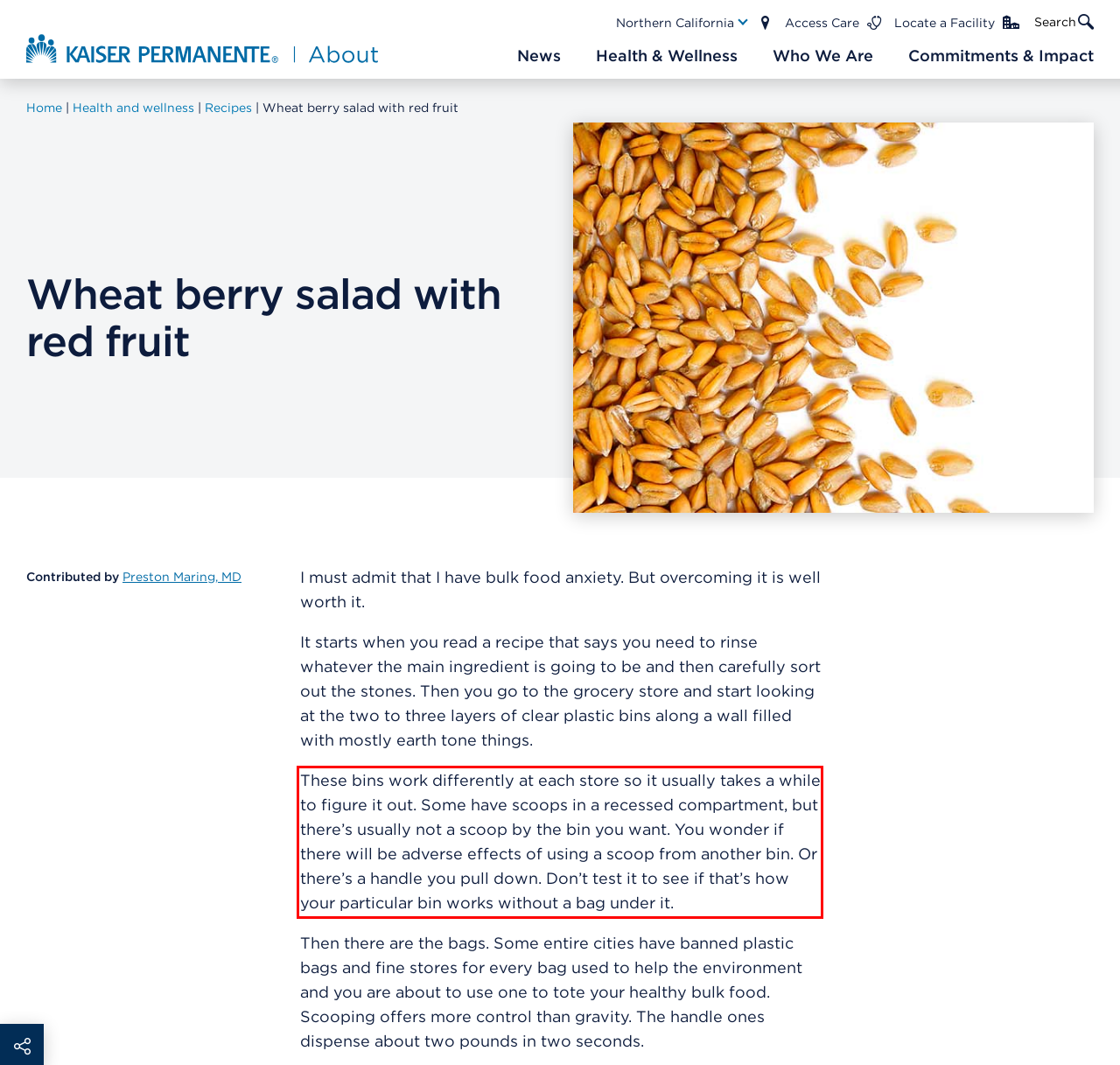Please examine the webpage screenshot and extract the text within the red bounding box using OCR.

These bins work differently at each store so it usually takes a while to figure it out. Some have scoops in a recessed compartment, but there’s usually not a scoop by the bin you want. You wonder if there will be adverse effects of using a scoop from another bin. Or there’s a handle you pull down. Don’t test it to see if that’s how your particular bin works without a bag under it.